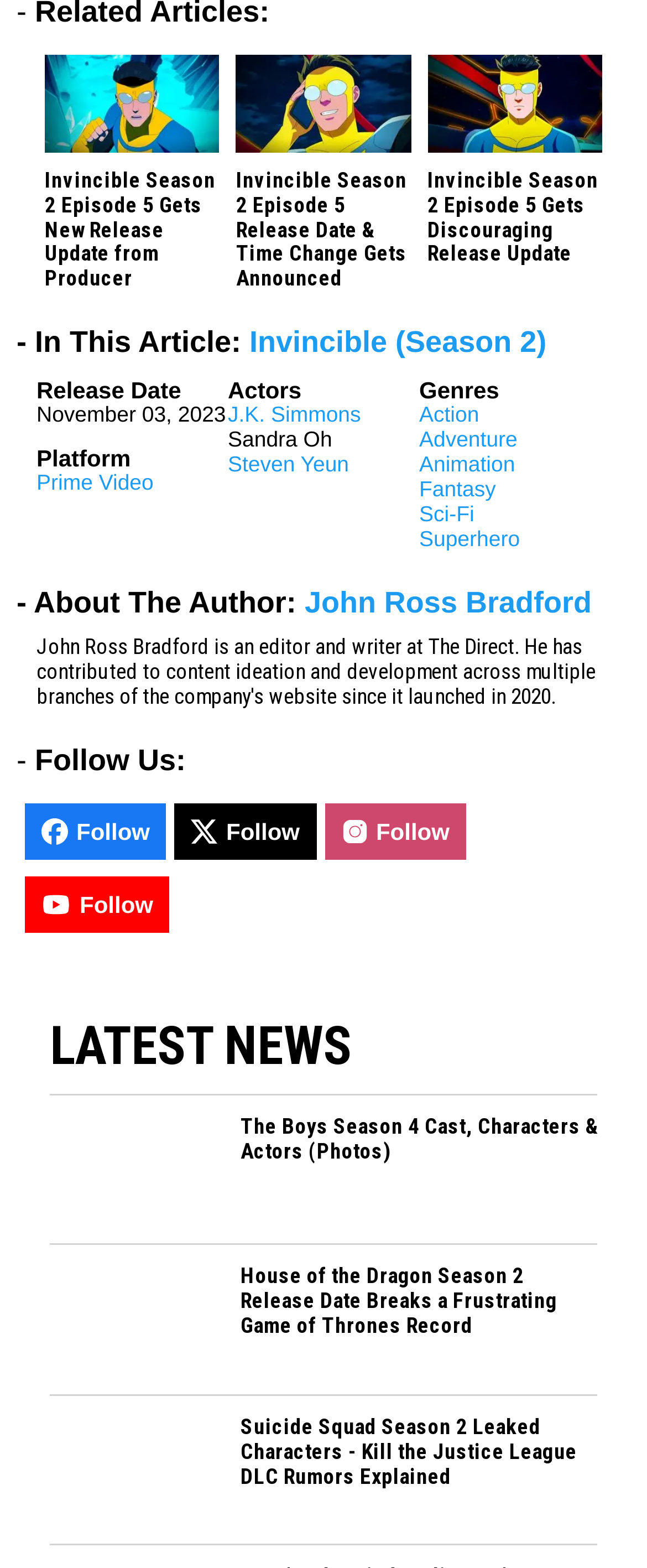Who is the author of the article?
Look at the image and respond with a one-word or short phrase answer.

John Ross Bradford